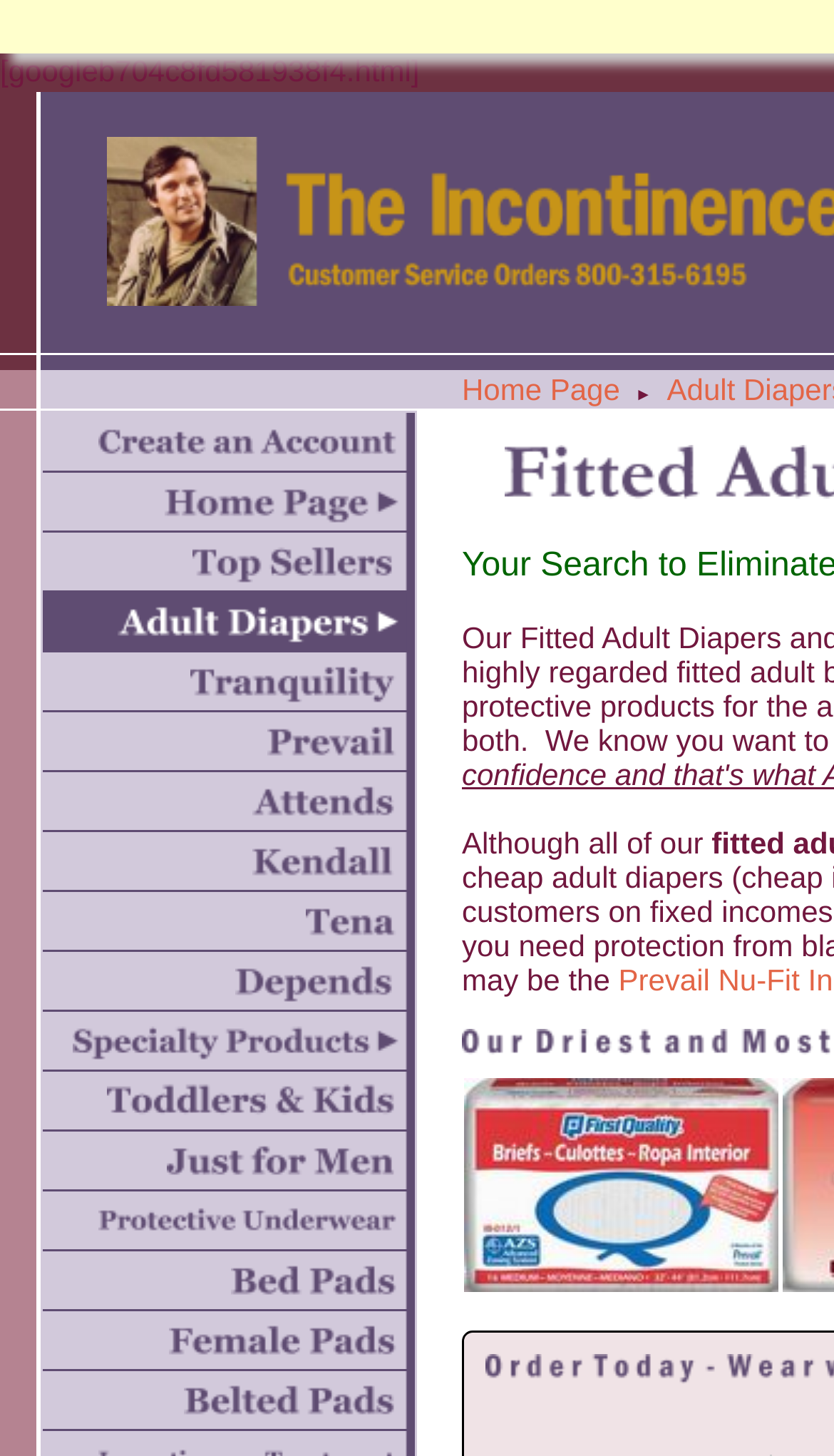Specify the bounding box coordinates of the area that needs to be clicked to achieve the following instruction: "Click on Create an Account".

[0.118, 0.284, 0.497, 0.323]